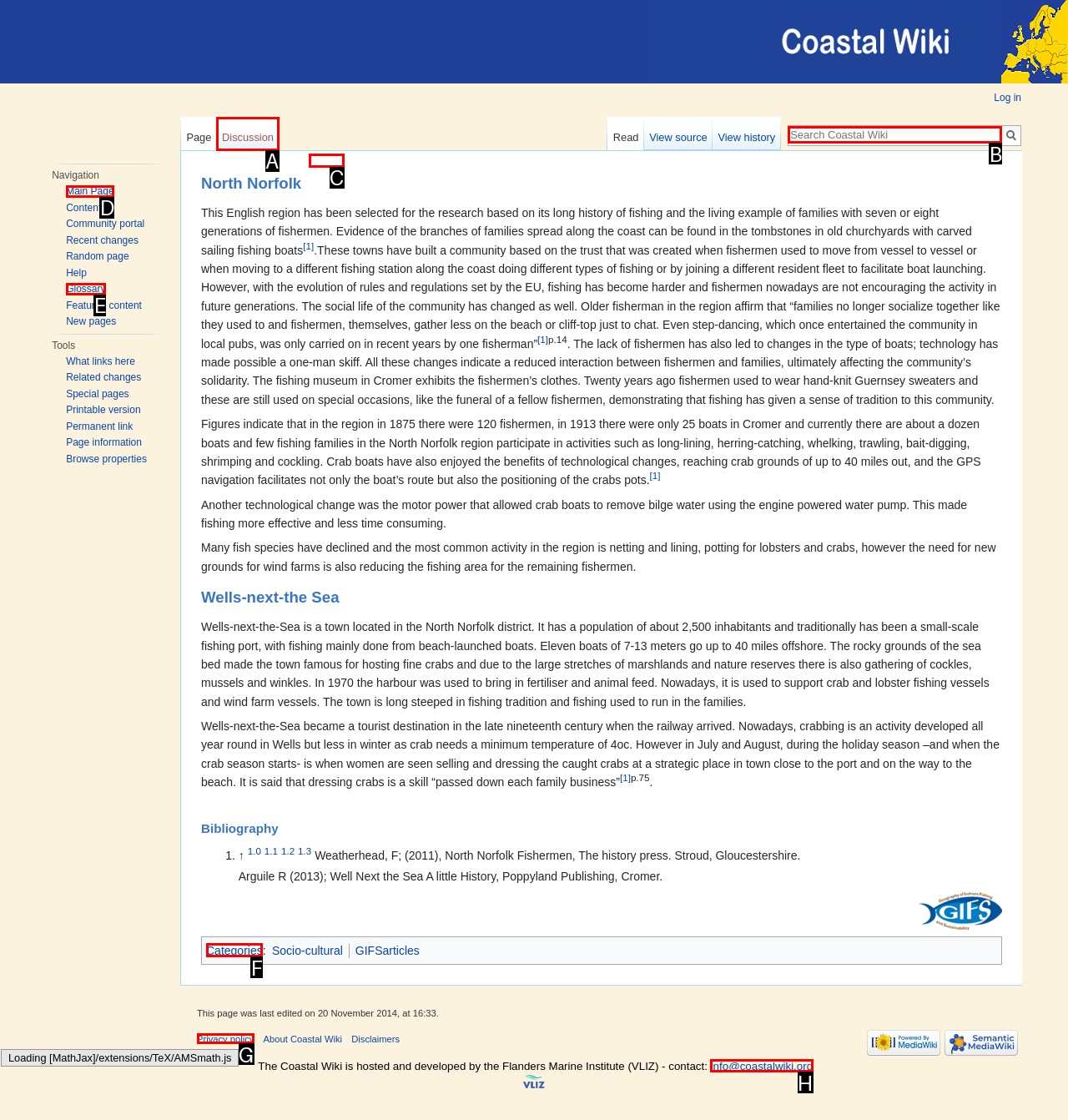Identify the letter of the option to click in order to search Coastal Wiki. Answer with the letter directly.

B